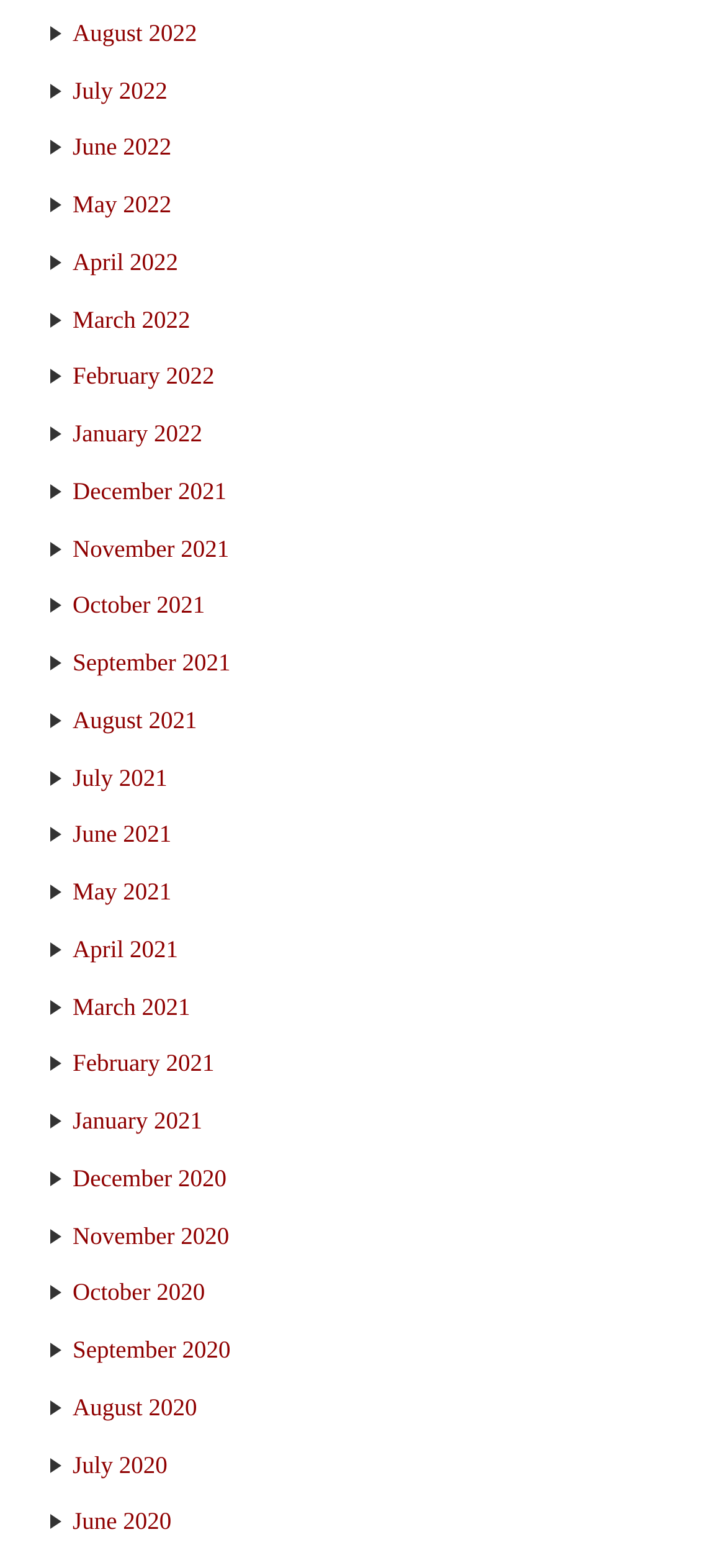How many months are listed in 2021?
Use the information from the screenshot to give a comprehensive response to the question.

I counted the number of links on the webpage that correspond to months in 2021 and found that there are 12 months listed, from January 2021 to December 2021.